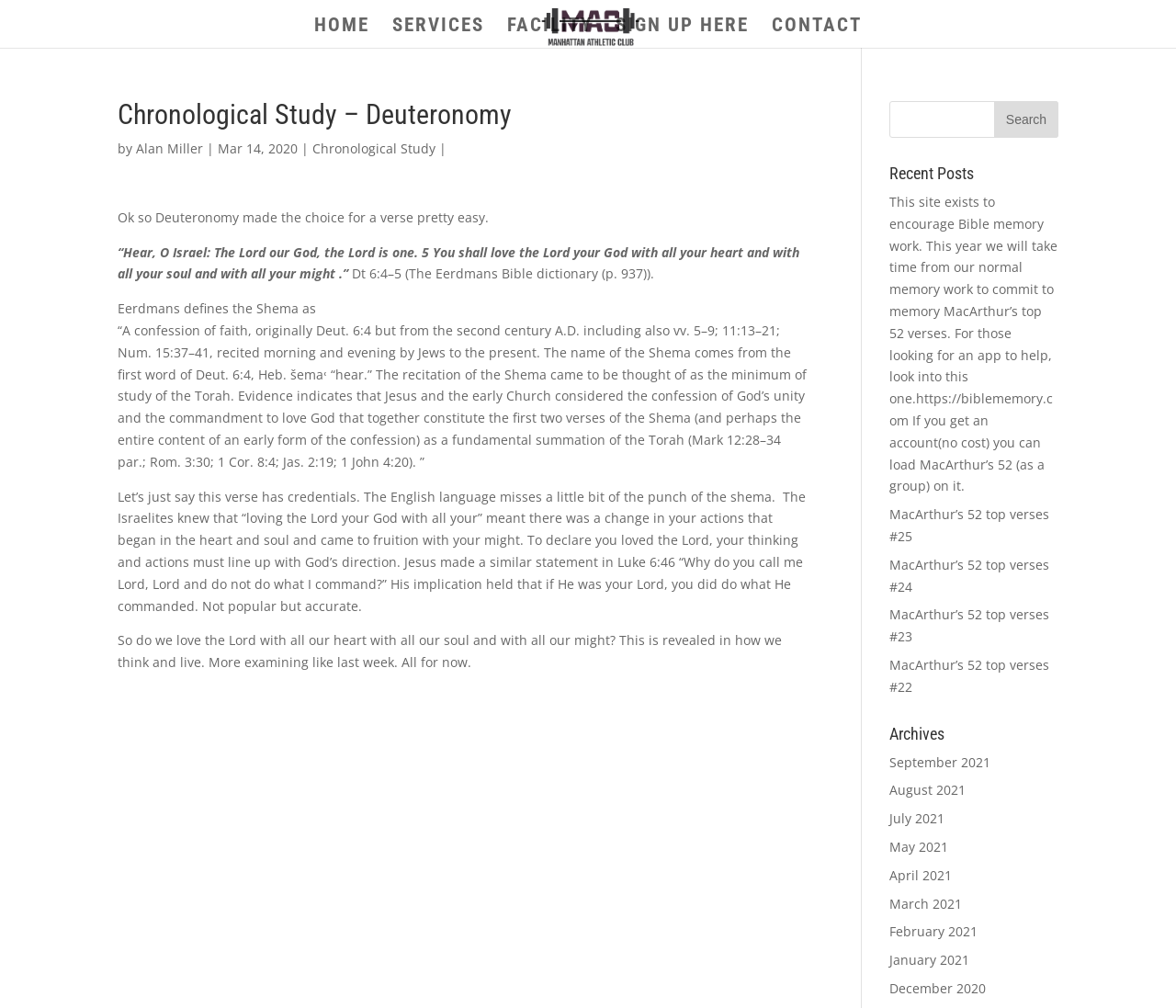How many recent posts are listed?
Look at the image and respond with a one-word or short phrase answer.

5